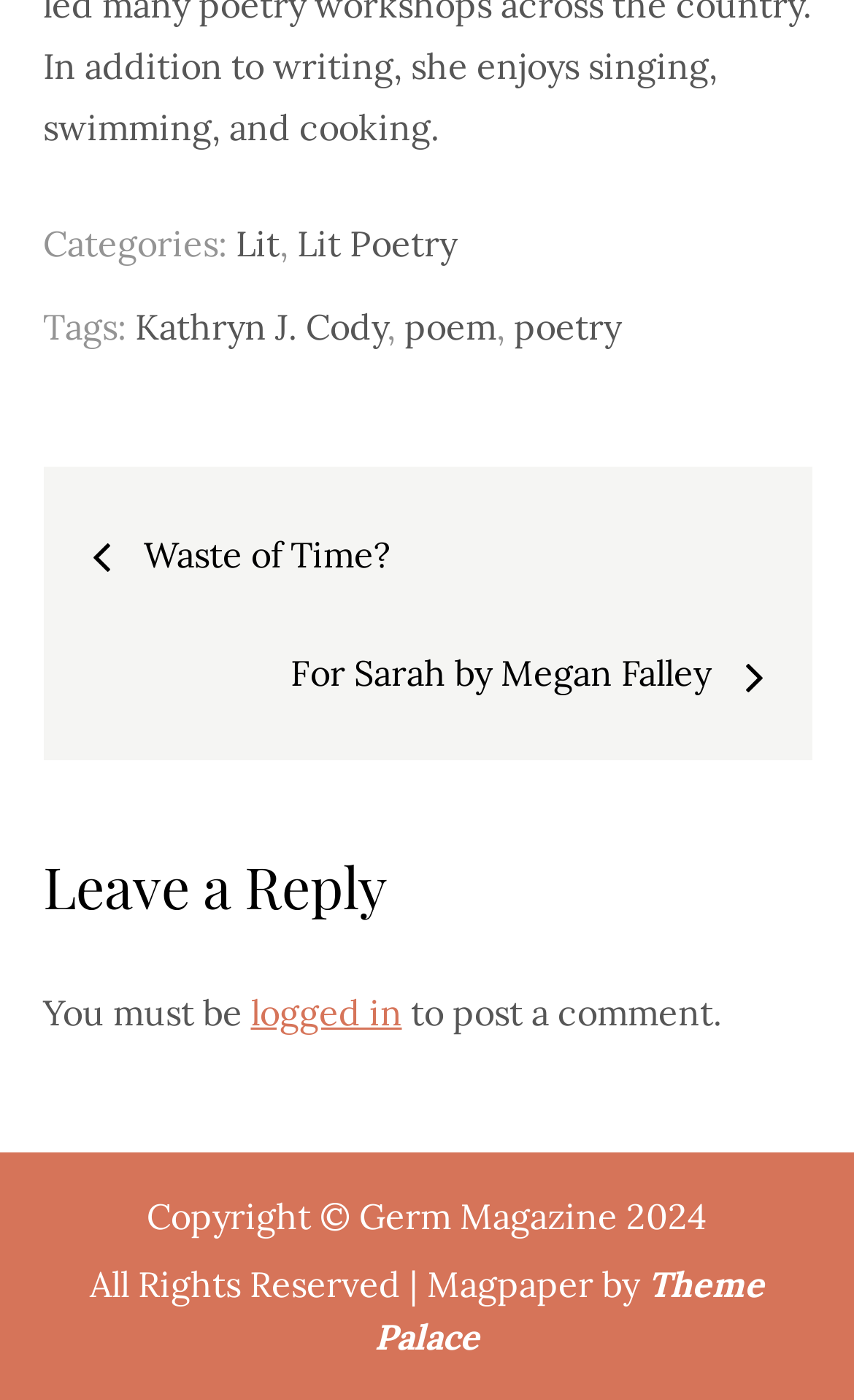Pinpoint the bounding box coordinates of the element you need to click to execute the following instruction: "View posts". The bounding box should be represented by four float numbers between 0 and 1, in the format [left, top, right, bottom].

[0.05, 0.333, 0.95, 0.543]